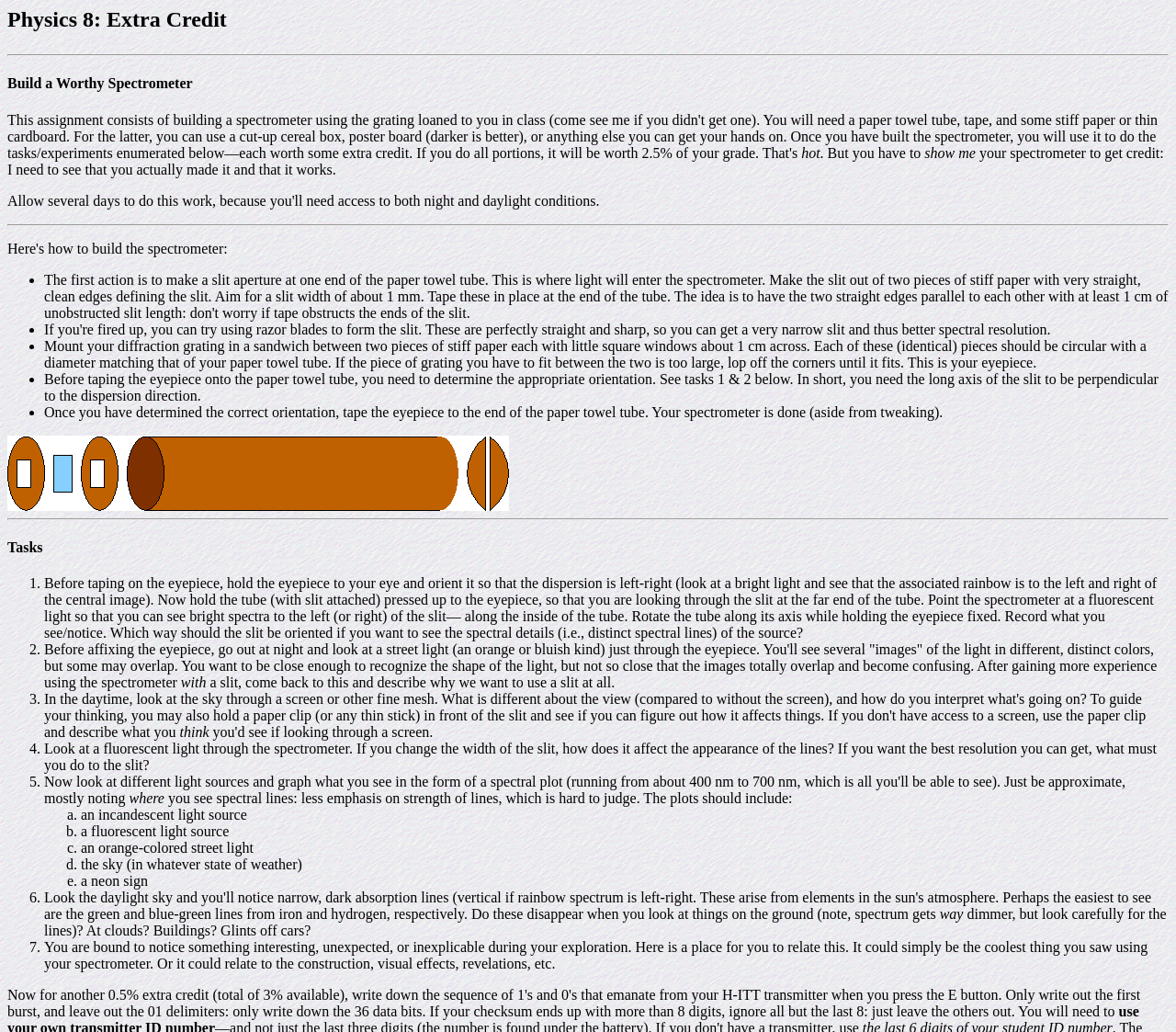Answer the question below in one word or phrase:
What is the purpose of the eyepiece?

To see spectral details